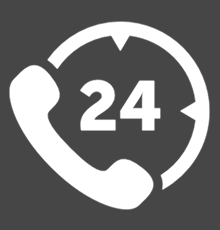Based on the image, provide a detailed and complete answer to the question: 
What is the number that stands out centrally?

The image conveys urgent accessibility, and the number '24' is bold and stands out centrally, indicating round-the-clock assistance, emphasizing the commitment of Houston-Master-Lock-Key Emergency Eviction Service to provide immediate support.